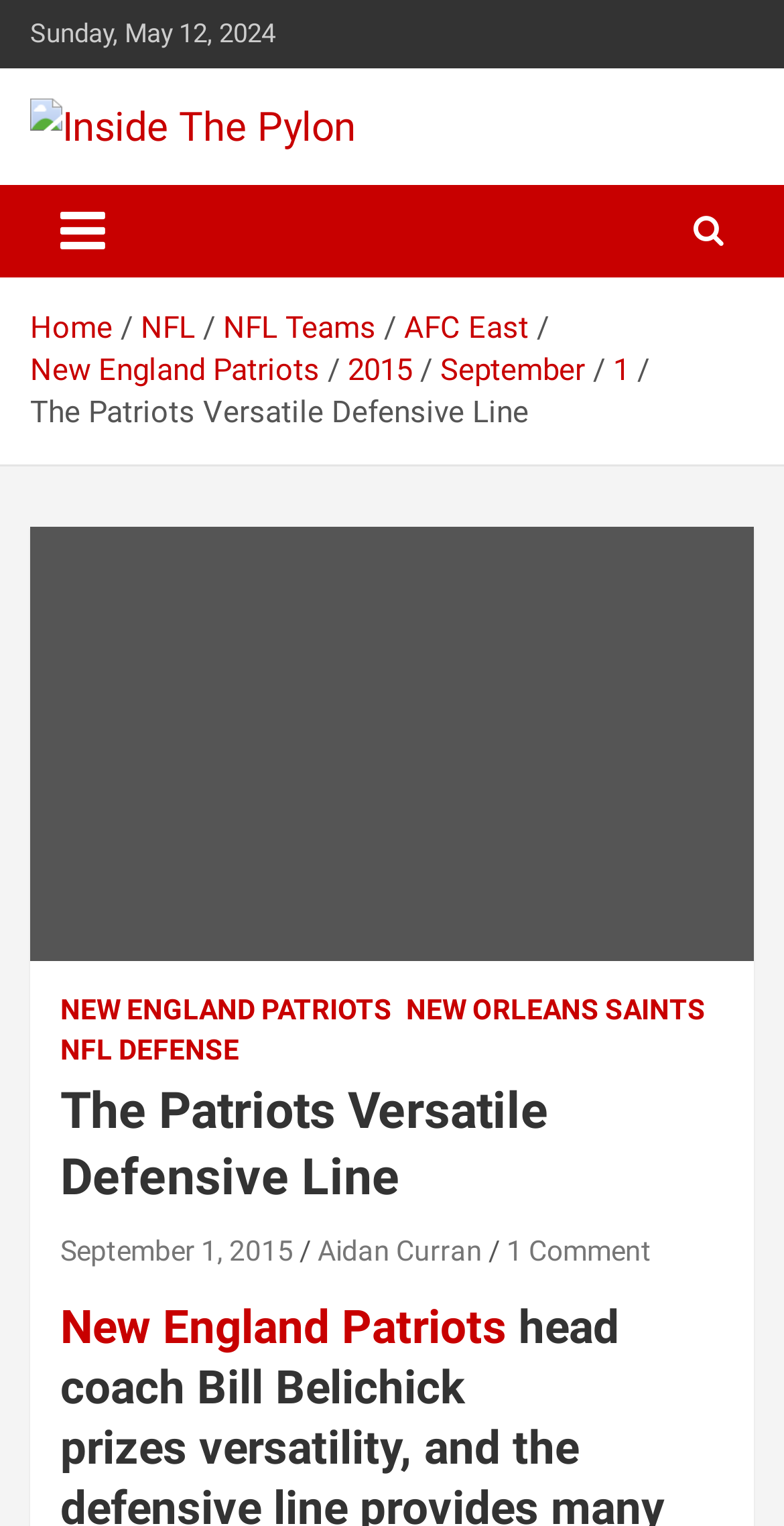Could you locate the bounding box coordinates for the section that should be clicked to accomplish this task: "Visit 'Inside The Pylon' website".

[0.038, 0.067, 0.454, 0.099]